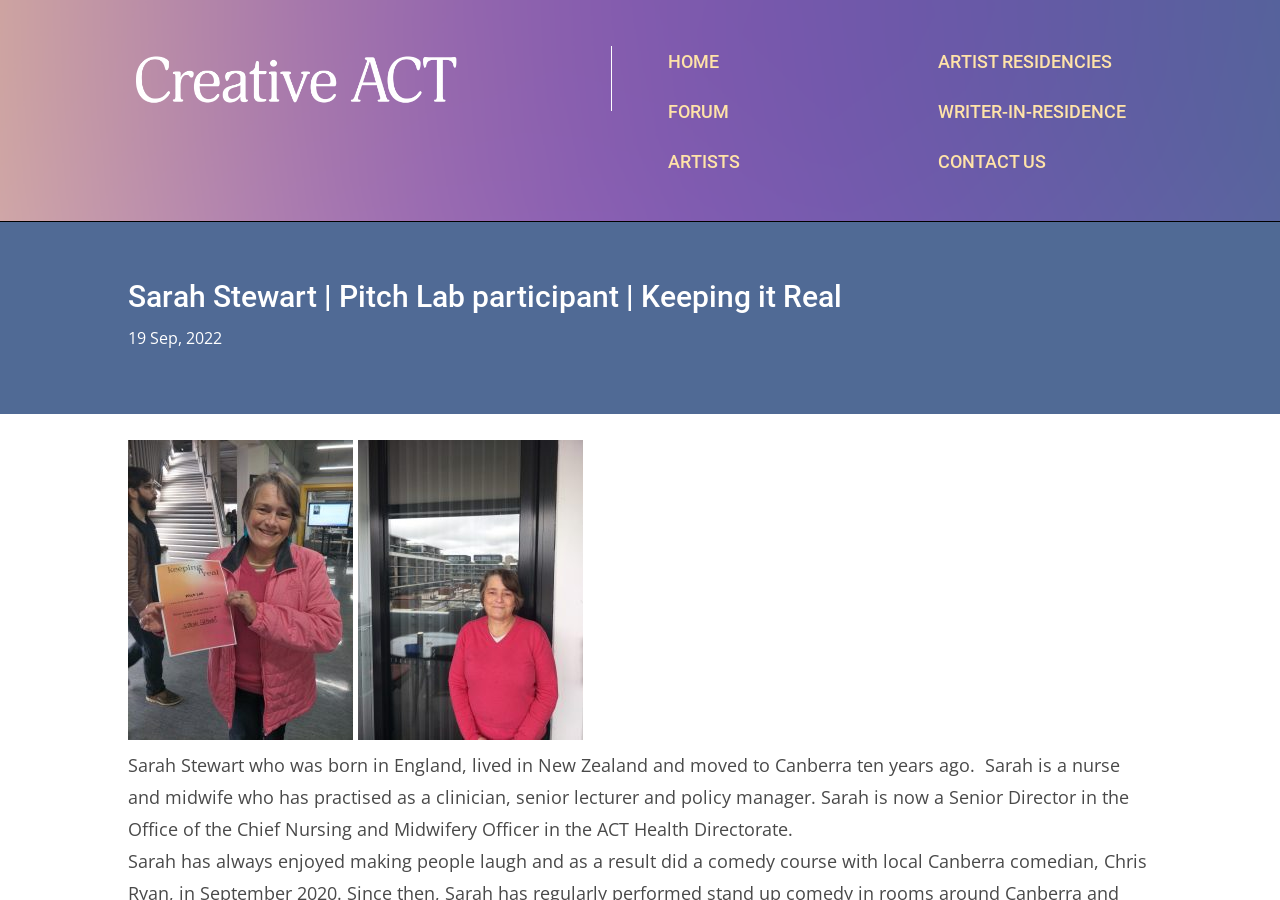Find the bounding box coordinates for the UI element whose description is: "Video Slicer Blades". The coordinates should be four float numbers between 0 and 1, in the format [left, top, right, bottom].

None